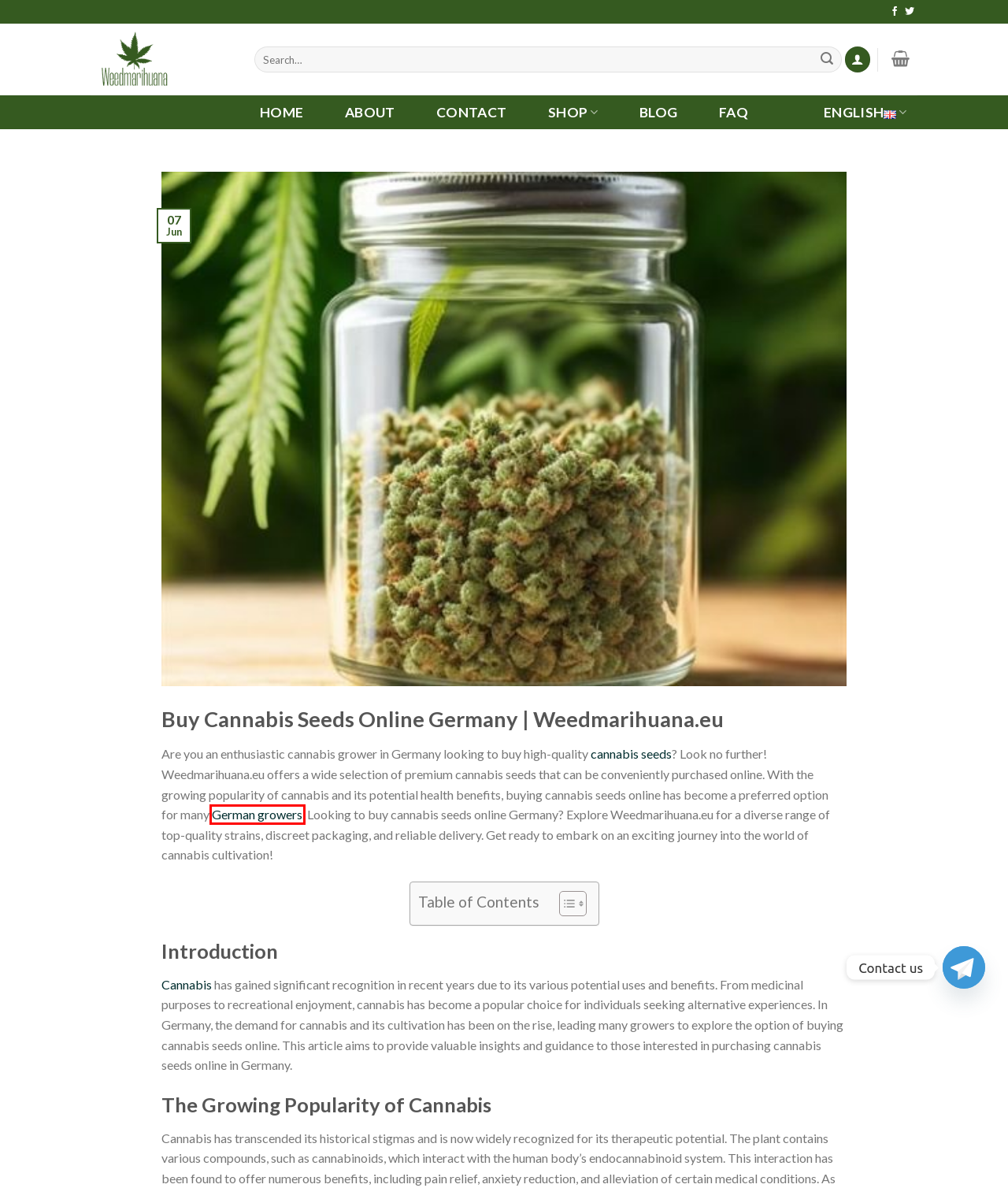You have been given a screenshot of a webpage with a red bounding box around a UI element. Select the most appropriate webpage description for the new webpage that appears after clicking the element within the red bounding box. The choices are:
A. Buy Weed Online Eu : Shop THC, CBD, Delta 8 | Weedmarihuana
B. Growing Marijuana At Home: A Step-By-Step Beginners 2024 Guide
C. Trusted Marijuana Provider Europe | Weedmarihuana
D. Top Marijuana Blogs: Discover The Best Cannabis Content Online
E. Cart Weedmarihuana Eu | Buy Weed Online Europe
F. Buy Weed Online UK | Buy Marijuana Online Europe
G. Marijuana FAQs: Comprehensive FAQs, Health Effects, Usage
H. Contact Weedmarihuana - Reach Out | Weedmarihuana

B